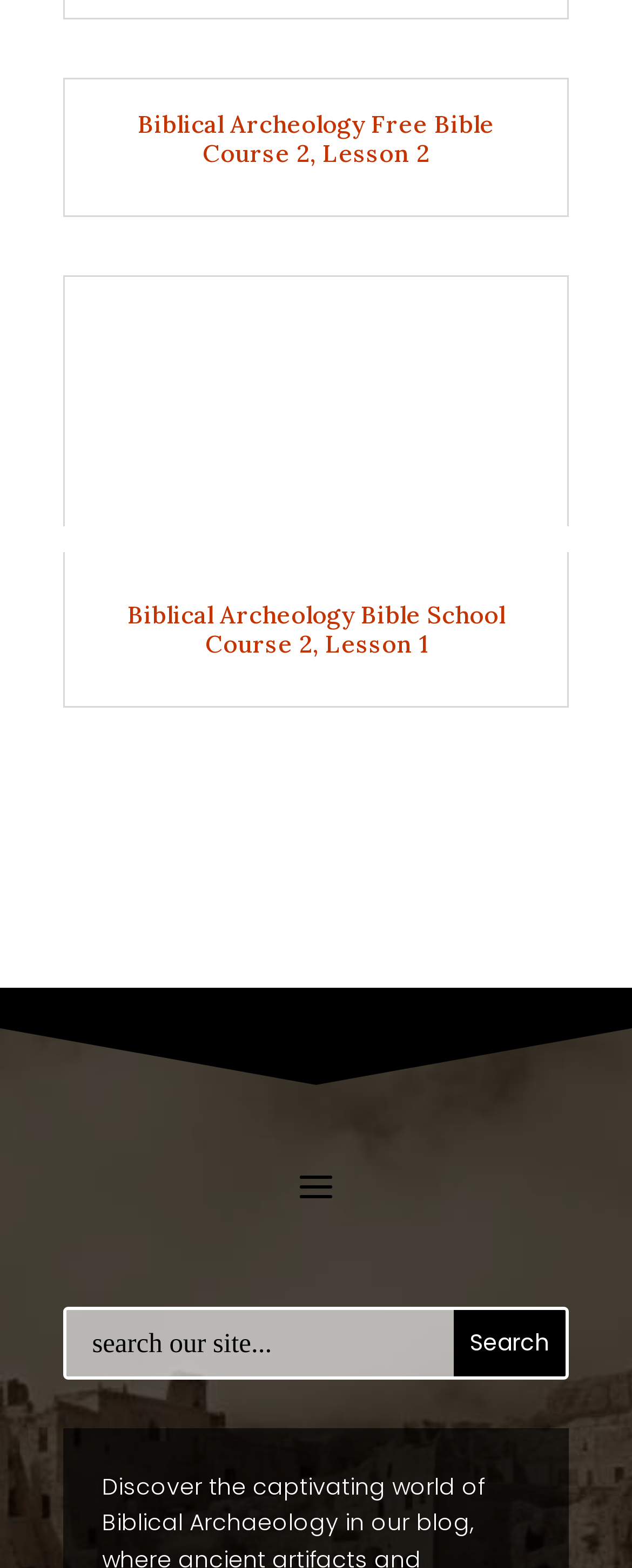What is the topic of the Bible course?
Please answer the question with a detailed response using the information from the screenshot.

I found the topic of the Bible course by looking at the repeated text 'Biblical Archeology' in the headings and link texts, which suggests that the course is about Biblical Archeology.